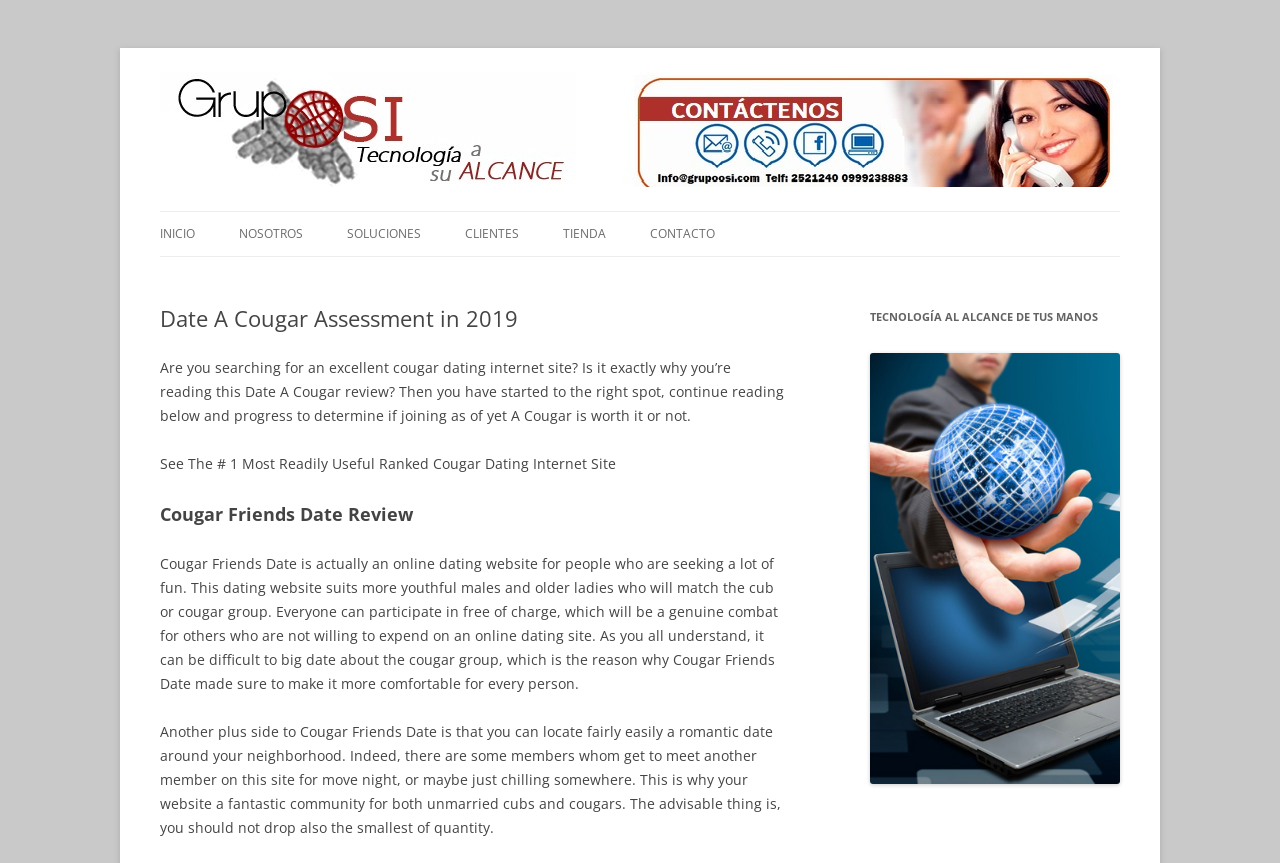Locate the bounding box coordinates of the clickable area to execute the instruction: "Click on the GRUPO OSI link". Provide the coordinates as four float numbers between 0 and 1, represented as [left, top, right, bottom].

[0.125, 0.083, 0.875, 0.217]